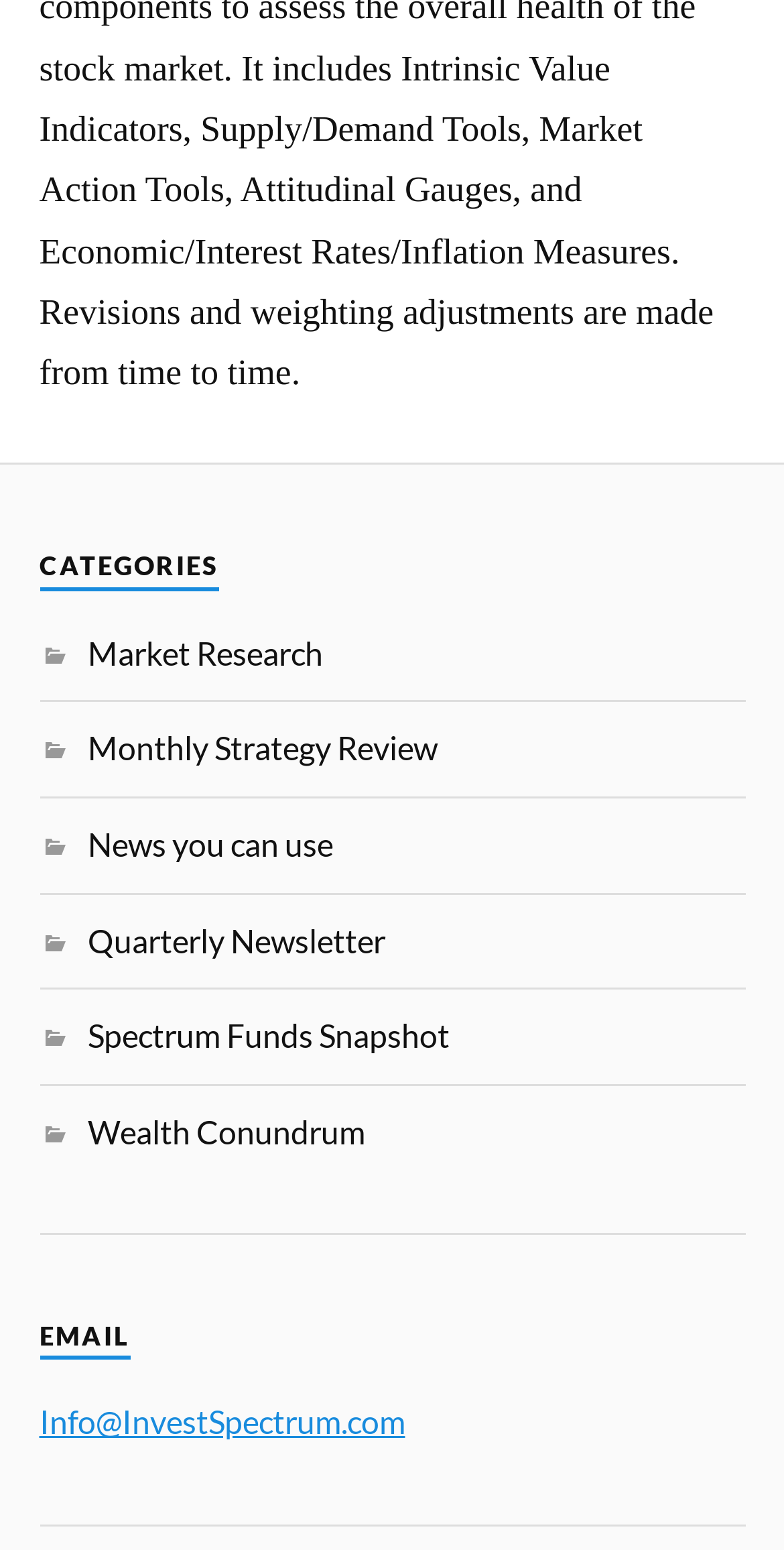Return the bounding box coordinates of the UI element that corresponds to this description: "Back to top". The coordinates must be given as four float numbers in the range of 0 and 1, [left, top, right, bottom].

None